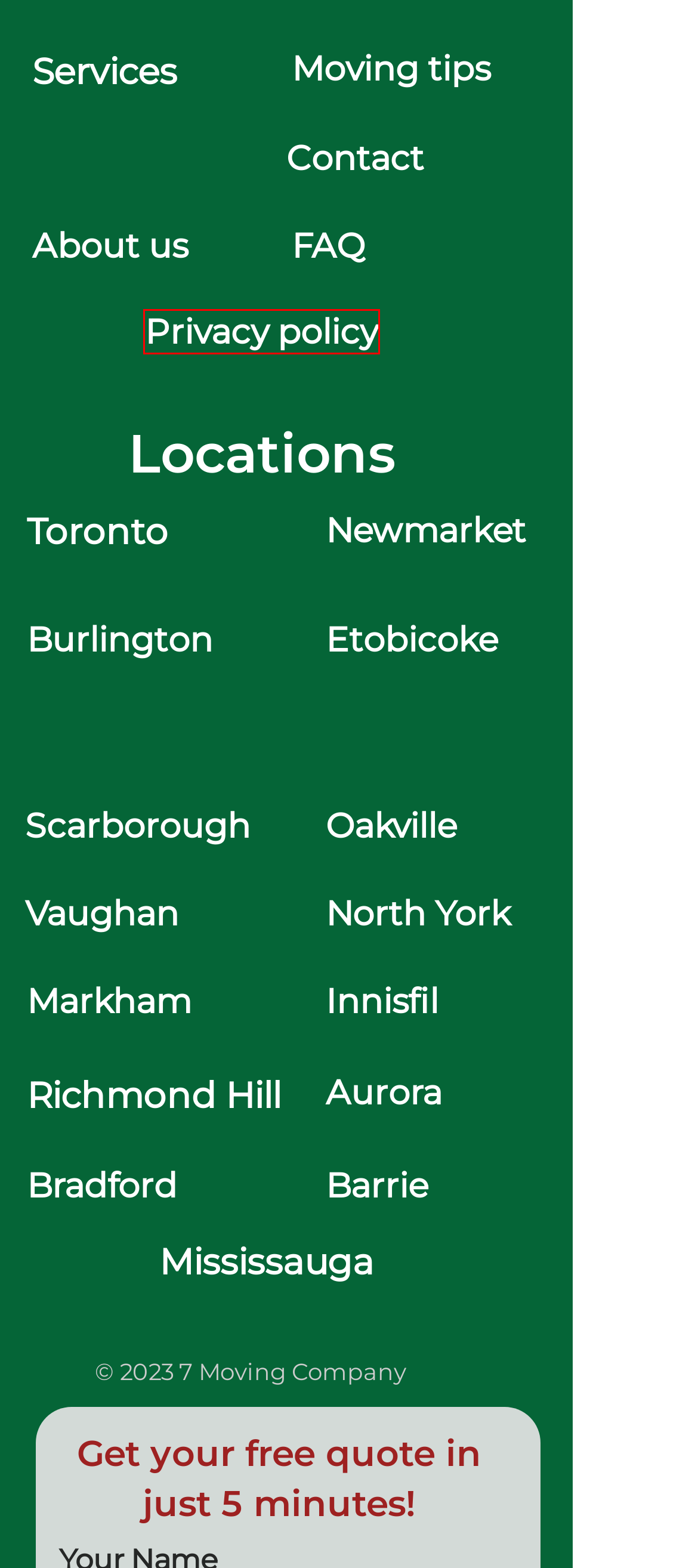You are given a screenshot of a webpage with a red rectangle bounding box around a UI element. Select the webpage description that best matches the new webpage after clicking the element in the bounding box. Here are the candidates:
A. Privacy Policy | 7 Moving Company
B. INNISFIL |7Moving - Your Local Movers in Innisfil You Can Trust
C. MOVING TIPS | 7 Moving Company
D. Mover service in Bradford and Toronto GTA with 7Moving Ltd
E. Seamless Local Mover in Richmond Hill  with 7Moving Company
F. MISSISSAUGA| 7Moving Company| Local Movers in Mississauga
G. Burlington|GTA moving with 7Moving - Your Trusted Company
H. FAQ | Local movers |7 Moving Company in Toronto GTA| Canada

A